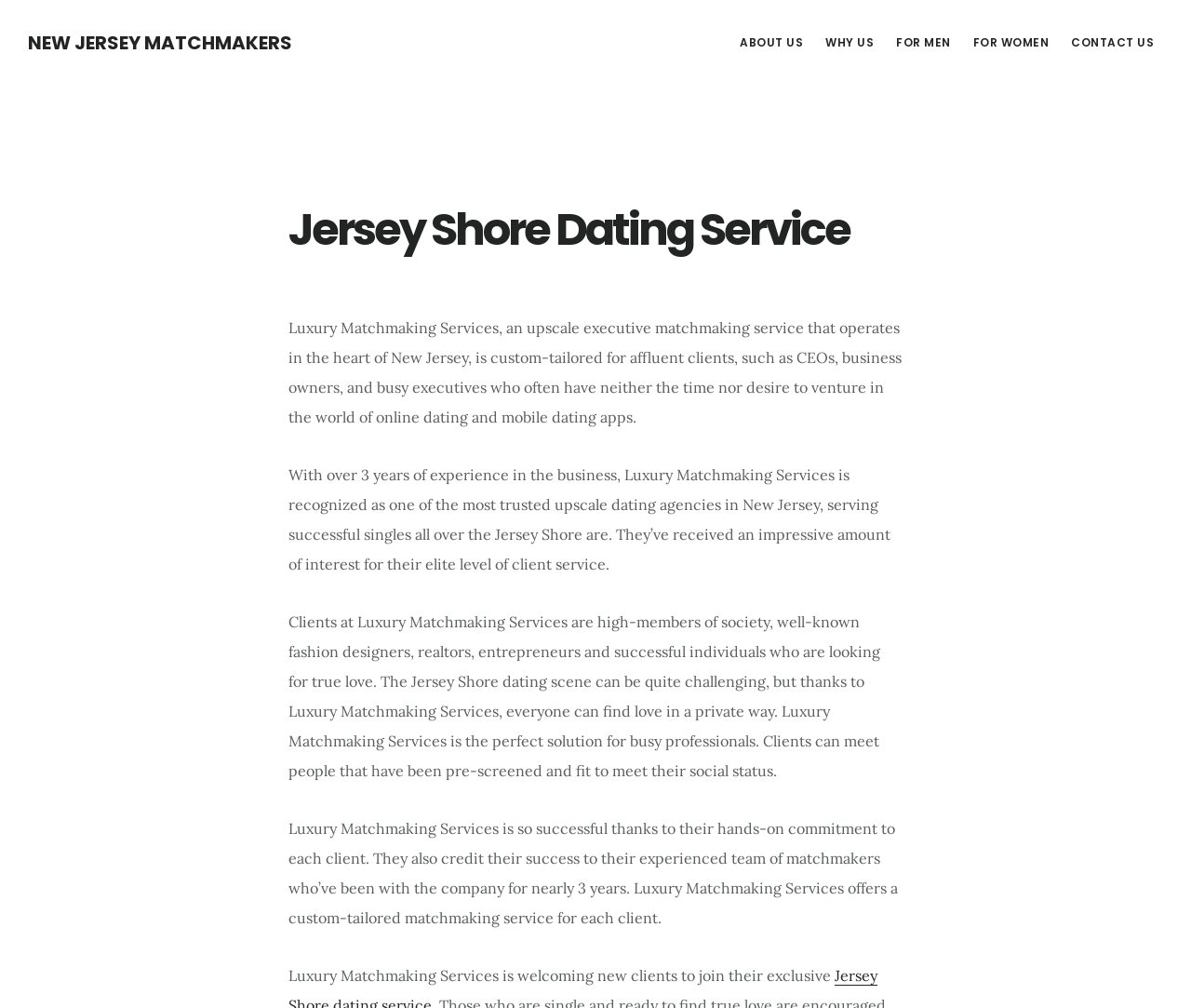What type of service does Luxury Matchmaking Services offer?
Please provide a comprehensive answer to the question based on the webpage screenshot.

Based on the webpage content, Luxury Matchmaking Services is described as an upscale executive matchmaking service that operates in the heart of New Jersey, offering a custom-tailored matchmaking service for affluent clients.